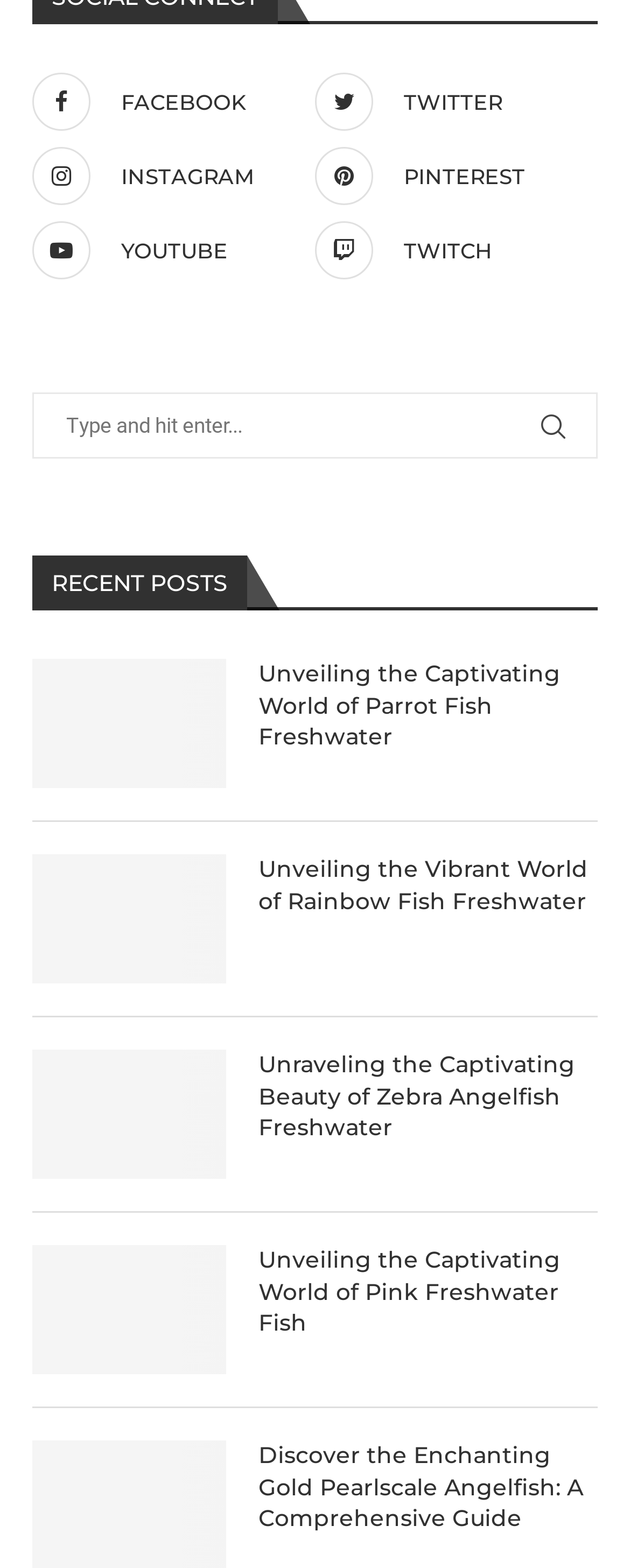Is there a search bar on the webpage?
Using the details from the image, give an elaborate explanation to answer the question.

I found a search bar under the 'RECENT POSTS' heading, which has a placeholder text 'Type and hit enter...'.